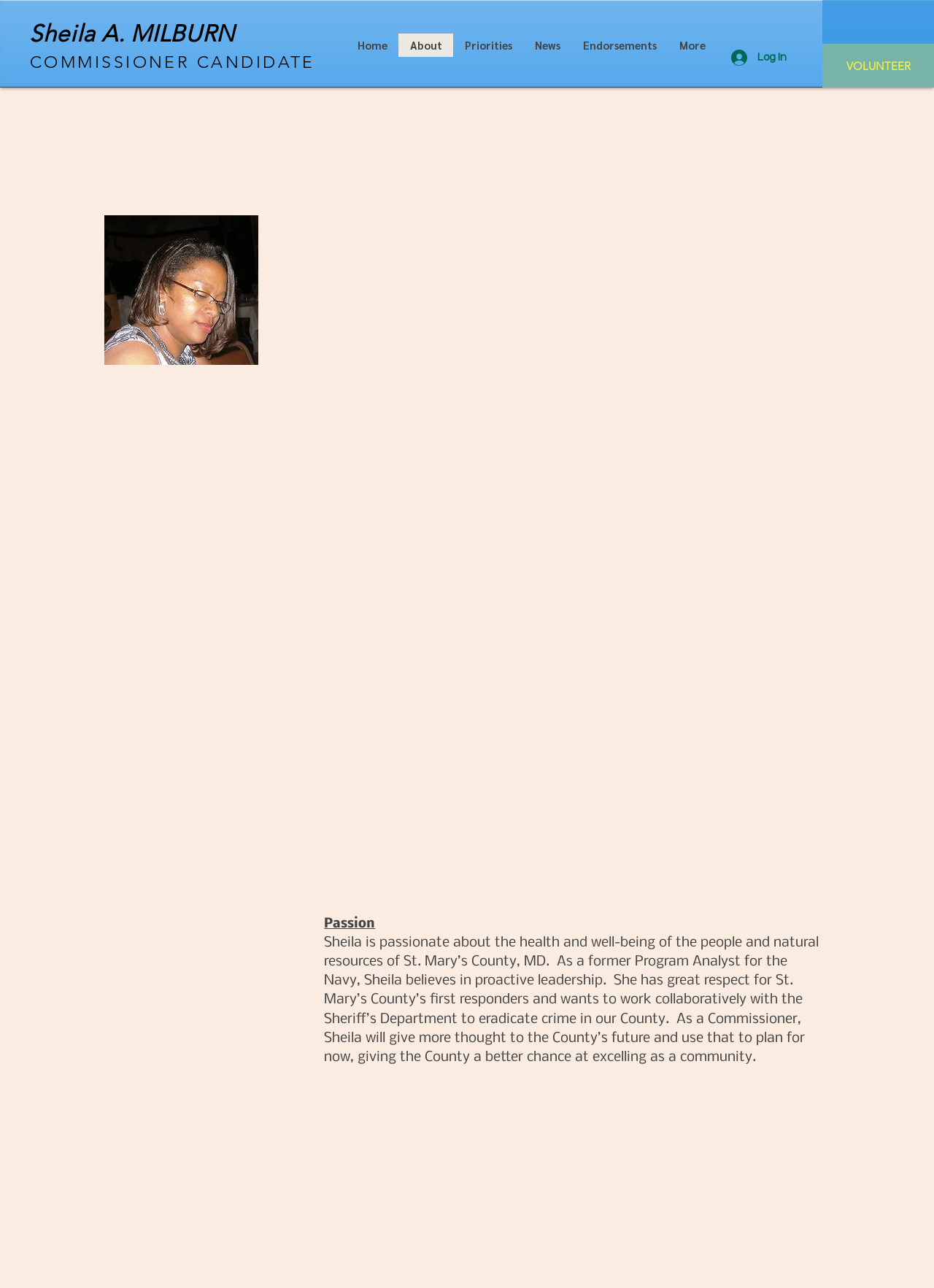Indicate the bounding box coordinates of the element that needs to be clicked to satisfy the following instruction: "Click on the 'VOLUNTEER' link". The coordinates should be four float numbers between 0 and 1, i.e., [left, top, right, bottom].

[0.88, 0.034, 1.0, 0.068]